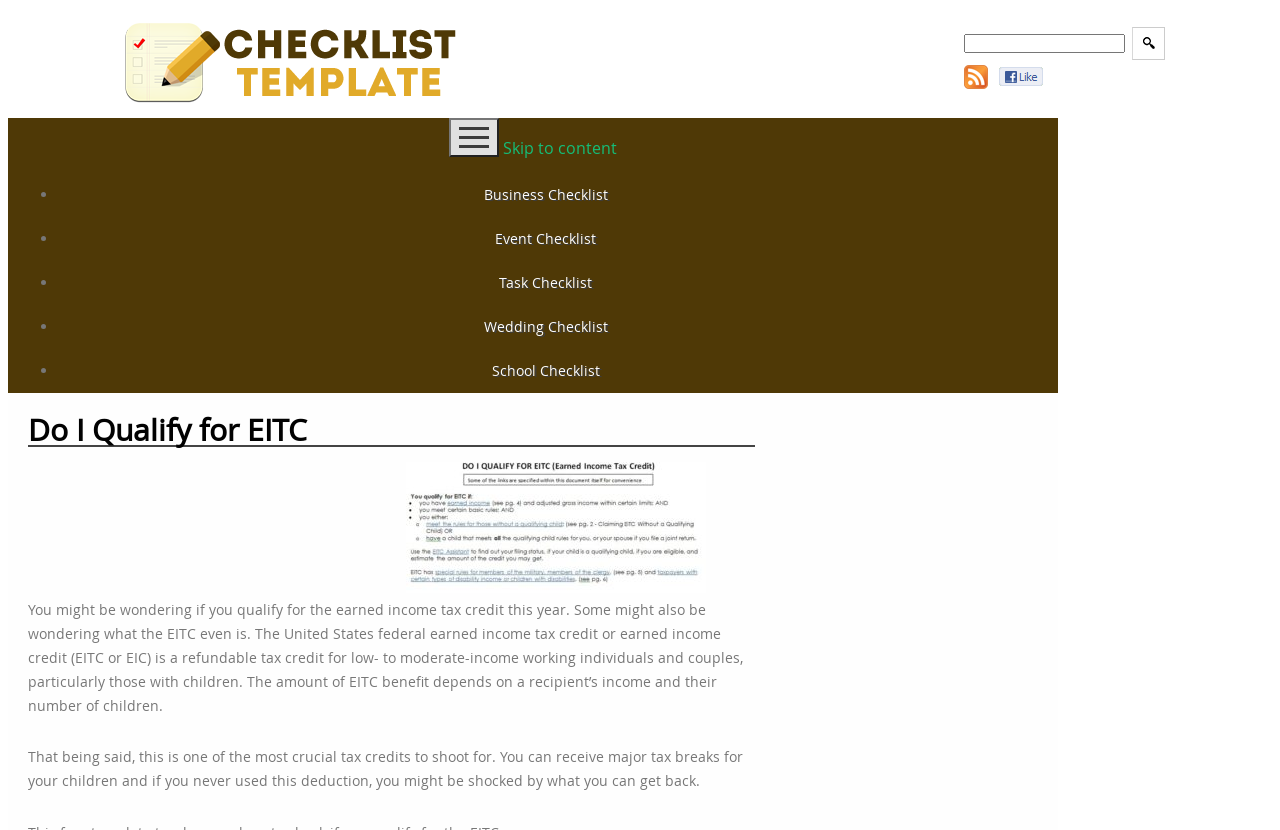Locate the bounding box coordinates of the segment that needs to be clicked to meet this instruction: "Subscribe to the newsletter".

None